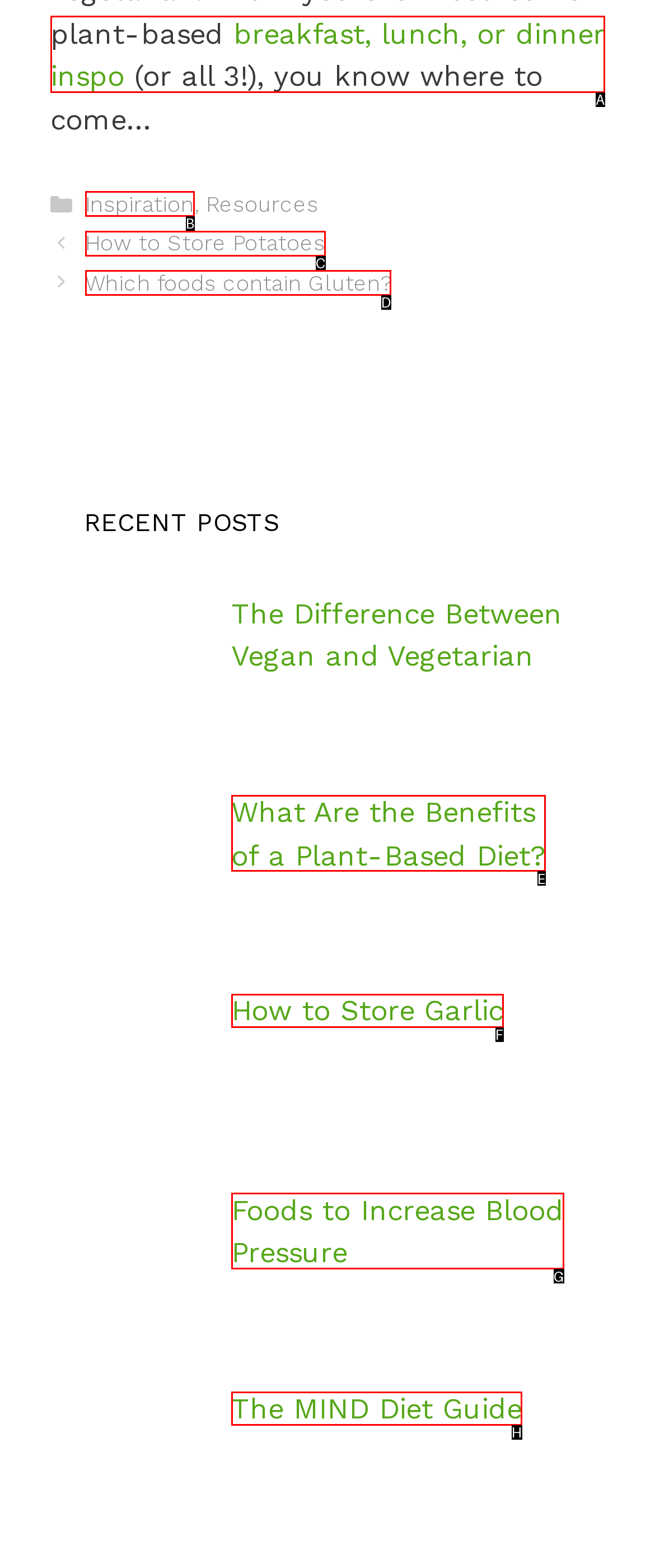Indicate which UI element needs to be clicked to fulfill the task: Learn about the rapid weight loss plan
Answer with the letter of the chosen option from the available choices directly.

None